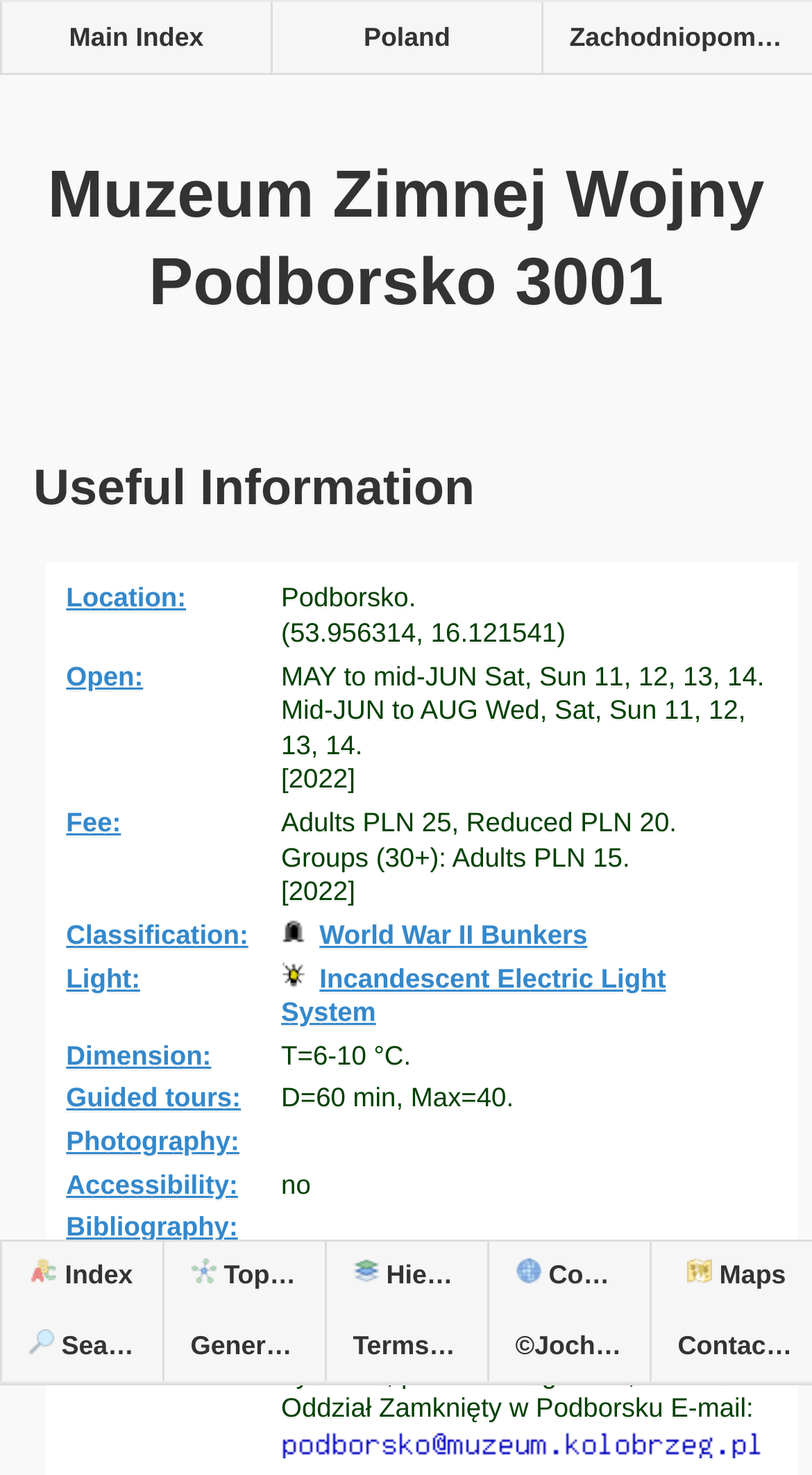Determine the bounding box coordinates of the region to click in order to accomplish the following instruction: "Search for something". Provide the coordinates as four float numbers between 0 and 1, specifically [left, top, right, bottom].

[0.0, 0.889, 0.2, 0.936]